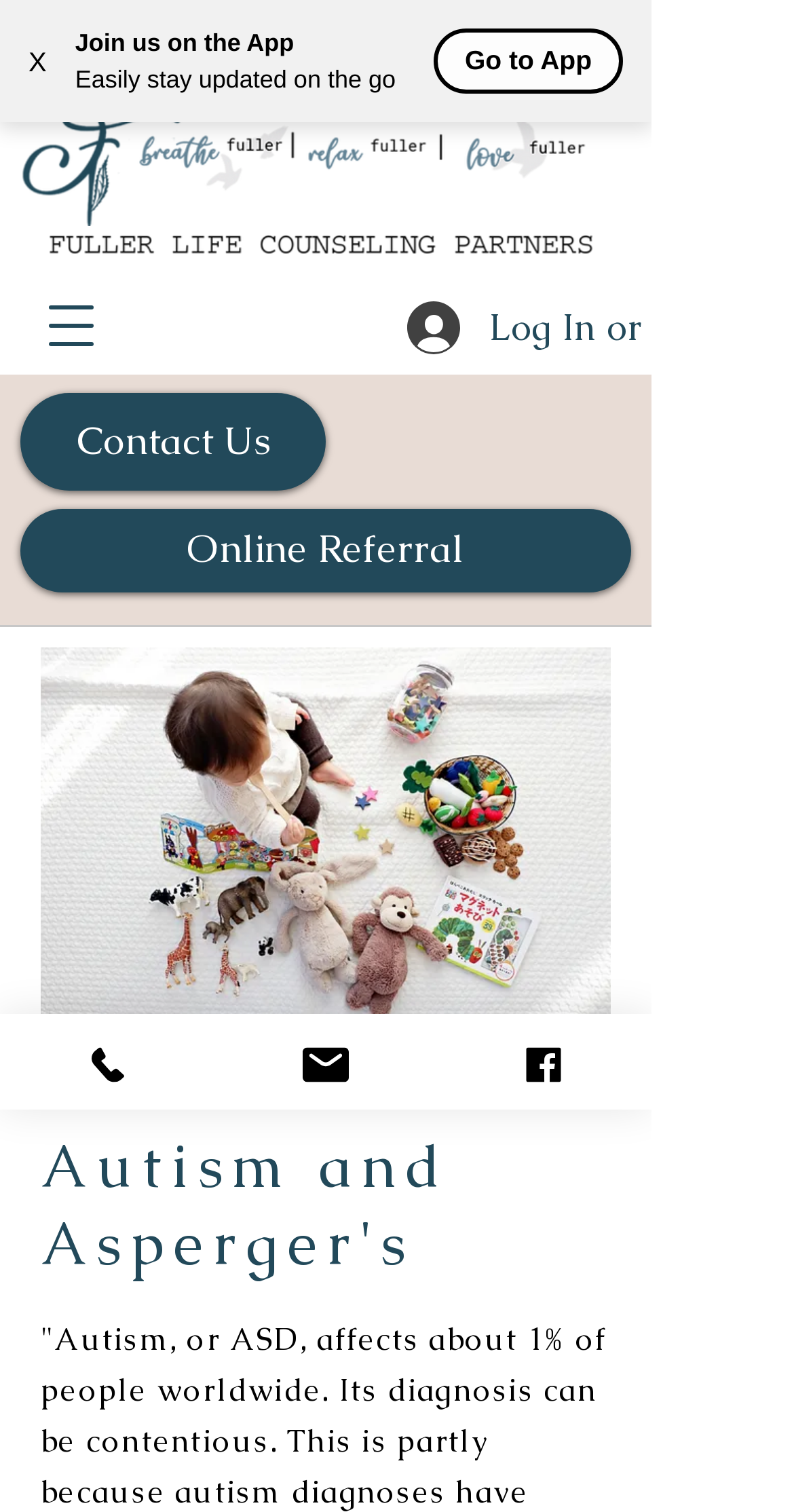Please identify the bounding box coordinates of the element's region that should be clicked to execute the following instruction: "Log In or Sign Up". The bounding box coordinates must be four float numbers between 0 and 1, i.e., [left, top, right, bottom].

[0.477, 0.191, 0.795, 0.242]